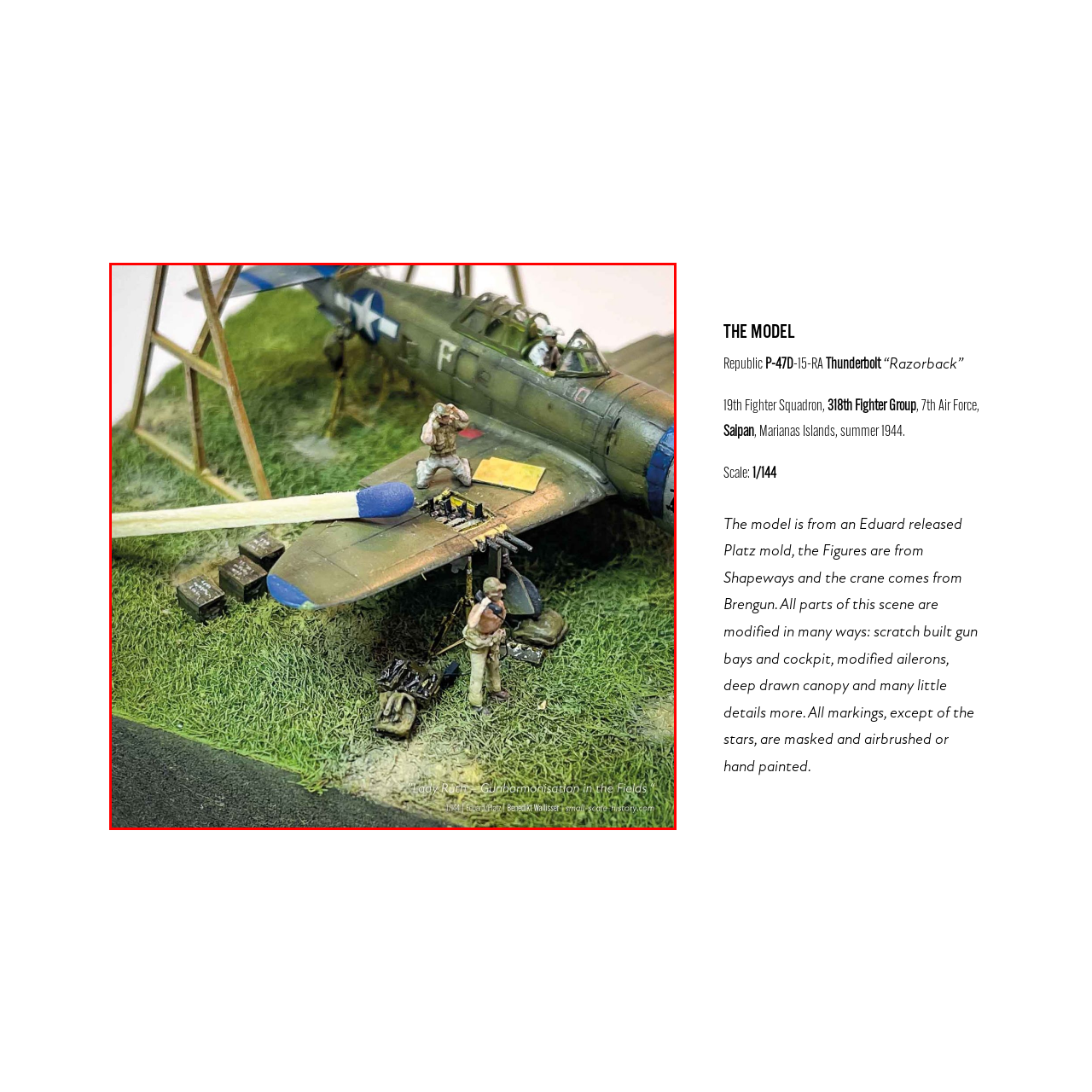What is the purpose of the two figures in the model?
Look closely at the image inside the red bounding box and answer the question with as much detail as possible.

The caption describes the two figures as being engaged in maintenance activities on the aircraft, with one figure standing atop the aircraft and the other on the ground, possibly handling tools or preparing for further modifications.